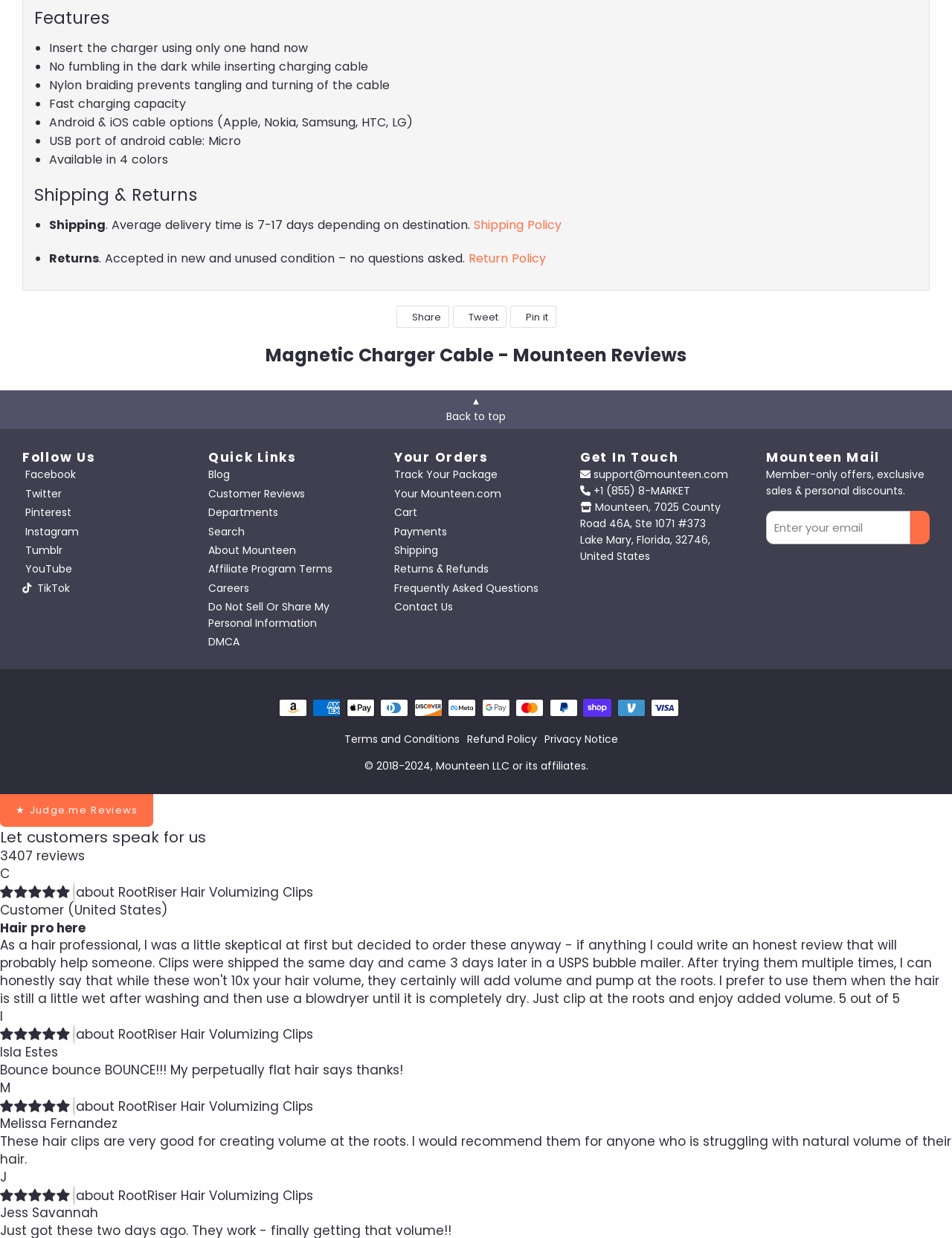Locate the bounding box coordinates of the clickable element to fulfill the following instruction: "Click on Return Policy". Provide the coordinates as four float numbers between 0 and 1 in the format [left, top, right, bottom].

[0.492, 0.202, 0.573, 0.216]